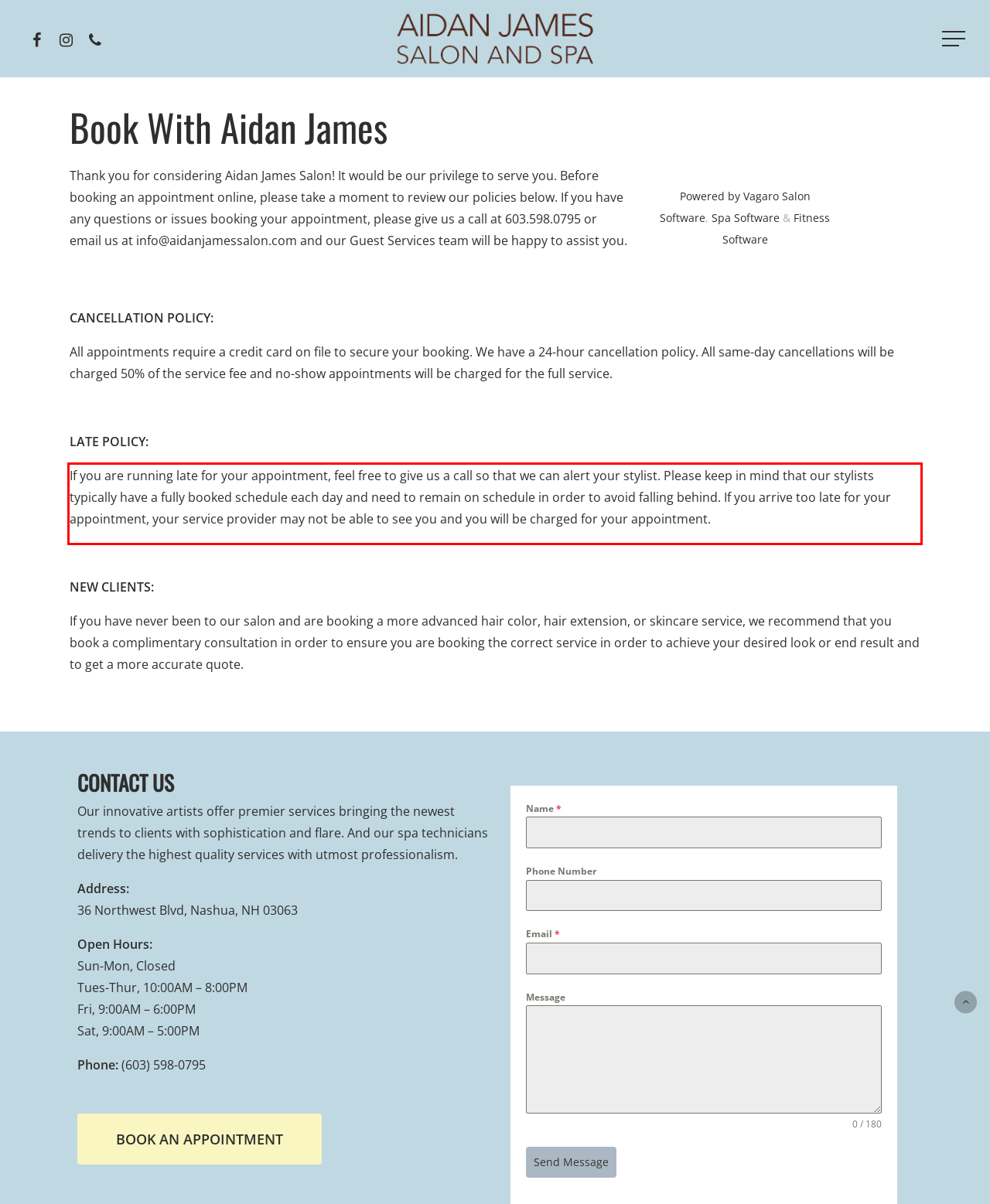There is a UI element on the webpage screenshot marked by a red bounding box. Extract and generate the text content from within this red box.

If you are running late for your appointment, feel free to give us a call so that we can alert your stylist. Please keep in mind that our stylists typically have a fully booked schedule each day and need to remain on schedule in order to avoid falling behind. If you arrive too late for your appointment, your service provider may not be able to see you and you will be charged for your appointment.